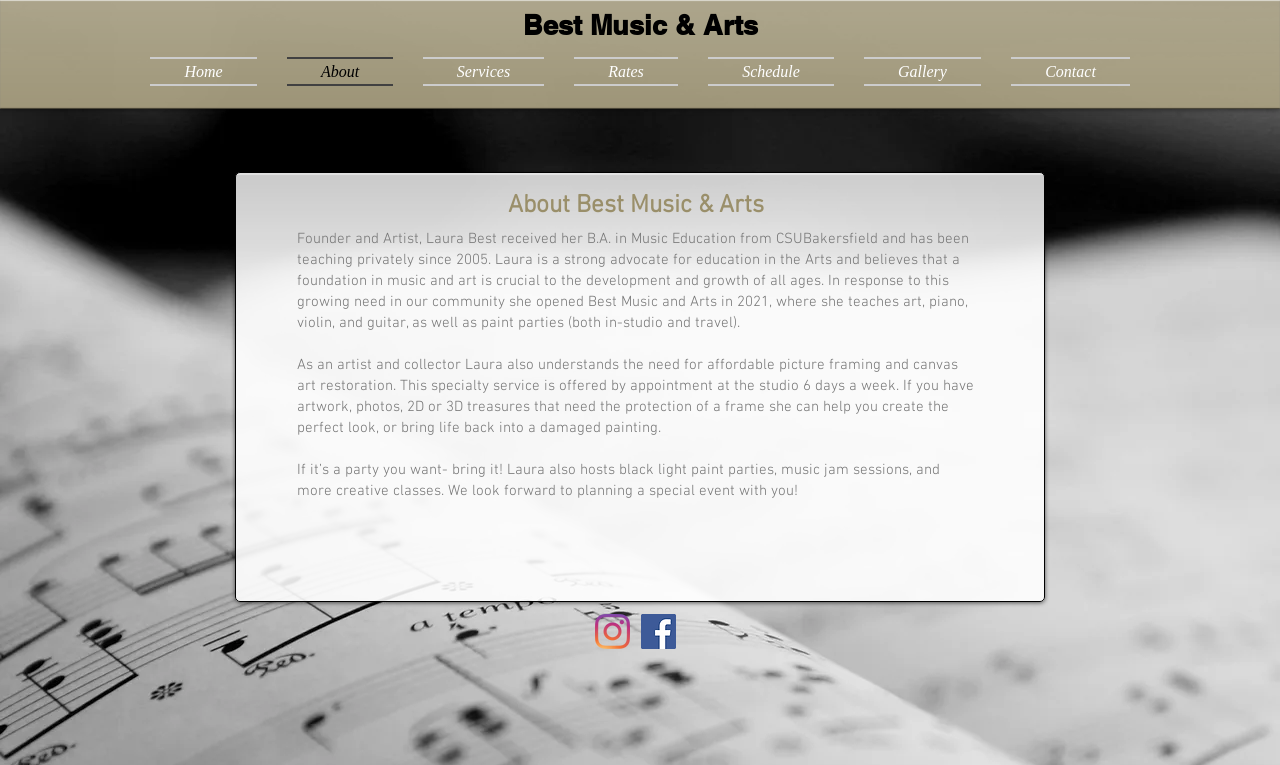Using details from the image, please answer the following question comprehensively:
What is the name of the founder of Best Music & Arts?

The answer can be found in the StaticText element with the text 'Founder and Artist, Laura Best received her B.A. in Music Education from CSUBakersfield and has been teaching privately since 2005.'